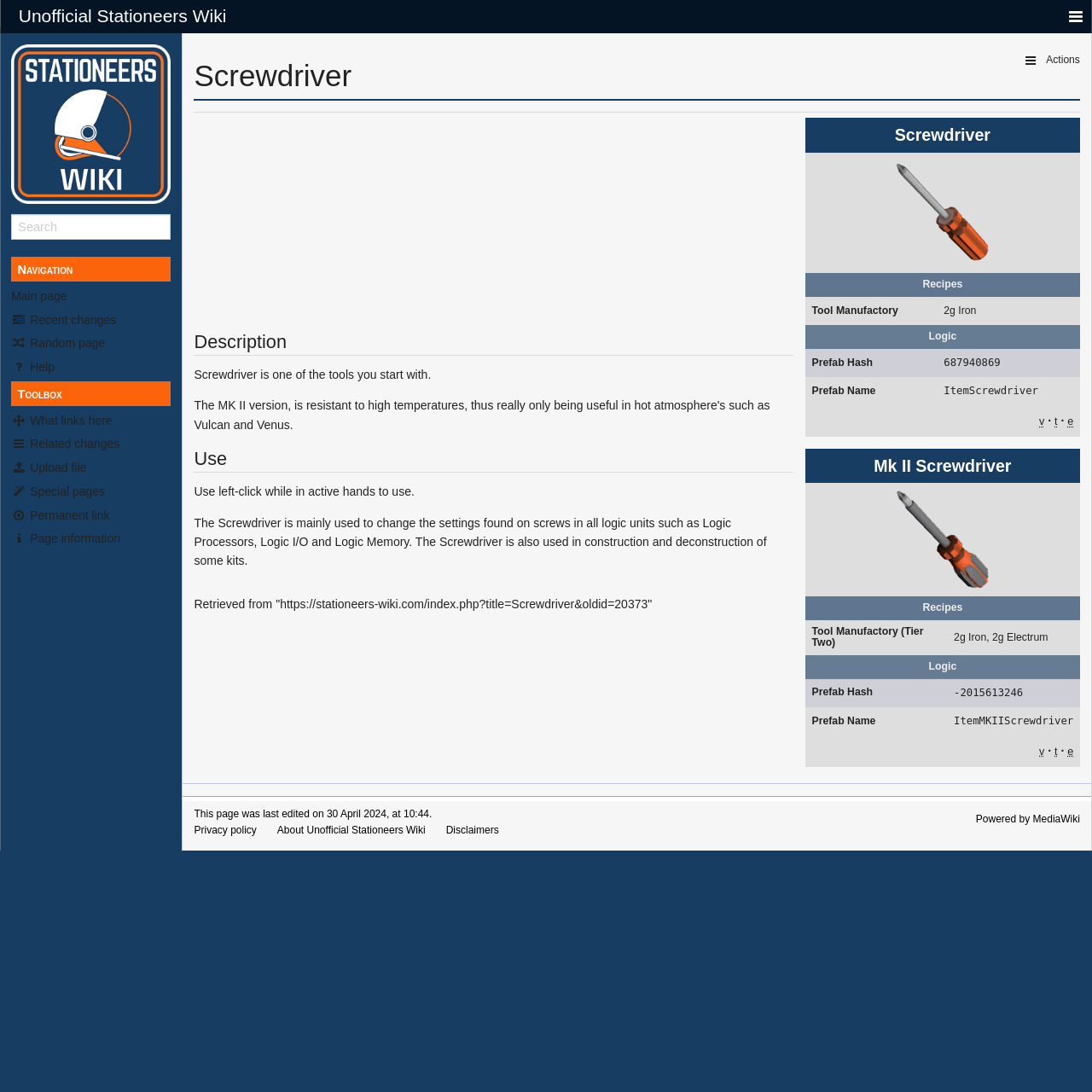Deliver a detailed narrative of the webpage's visual and textual elements.

This webpage is about a screwdriver, specifically the "Screwdriver" and "Mk II Screwdriver" items from the Stationeers game. At the top of the page, there is a heading that reads "Unofficial Stationeers Wiki" with a link to the wiki's main page. Below this, there is a search box and a navigation menu with links to various pages, including the main page, recent changes, and help.

The main content of the page is divided into two sections, each containing a table with information about the screwdrivers. The first table is about the "Screwdriver" item and has columns for recipes, logic, and prefab information. The table includes an image of the item and links to related pages, such as the tool manufactory and iron. The second table is about the "Mk II Screwdriver" item and has a similar structure to the first table.

Throughout the page, there are various links to other pages, including links to view, discuss, and edit templates. The page also has a consistent layout, with headings and tables used to organize the information in a clear and concise manner.